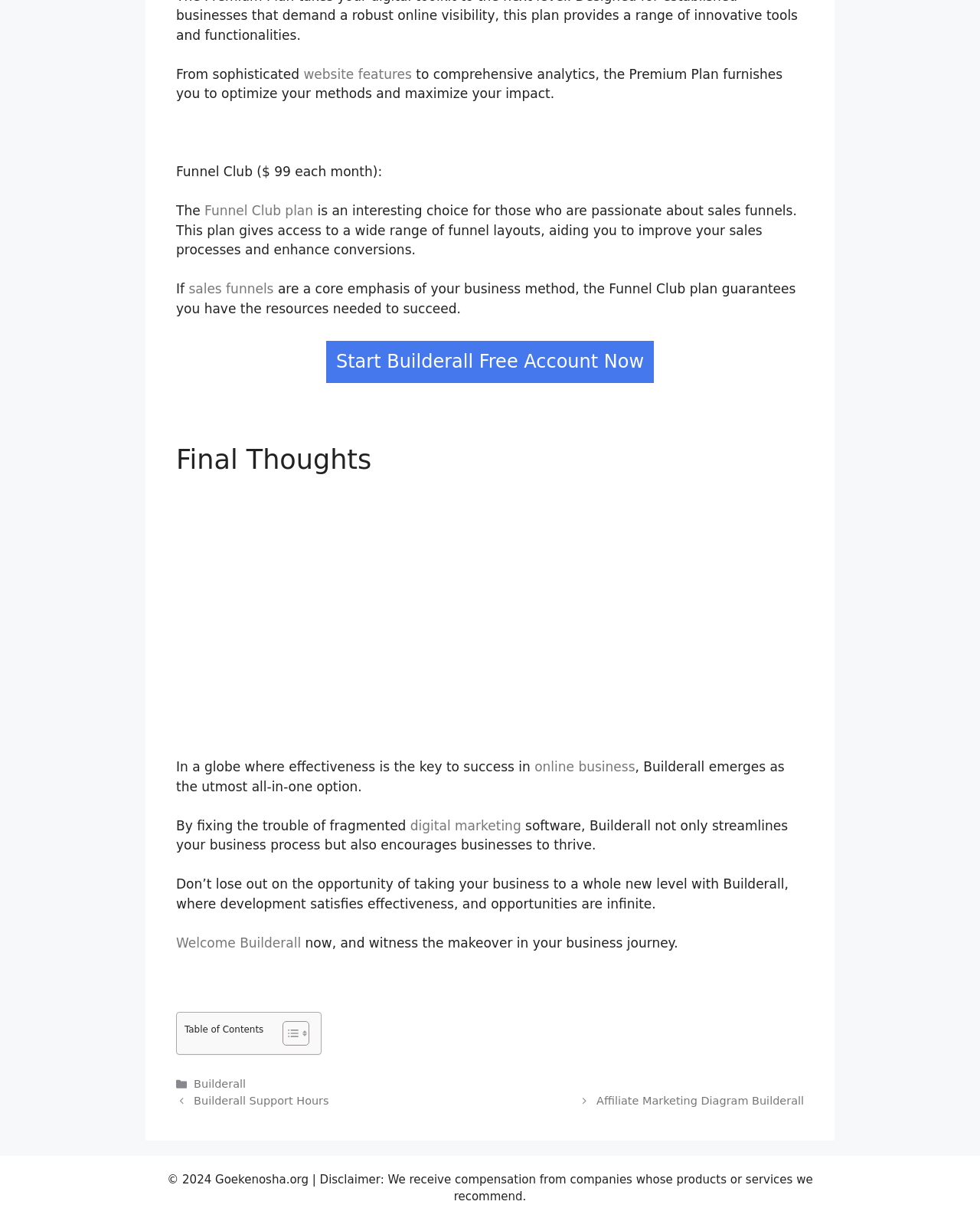Please identify the bounding box coordinates of the clickable element to fulfill the following instruction: "Watch the YouTube video". The coordinates should be four float numbers between 0 and 1, i.e., [left, top, right, bottom].

[0.277, 0.402, 0.715, 0.6]